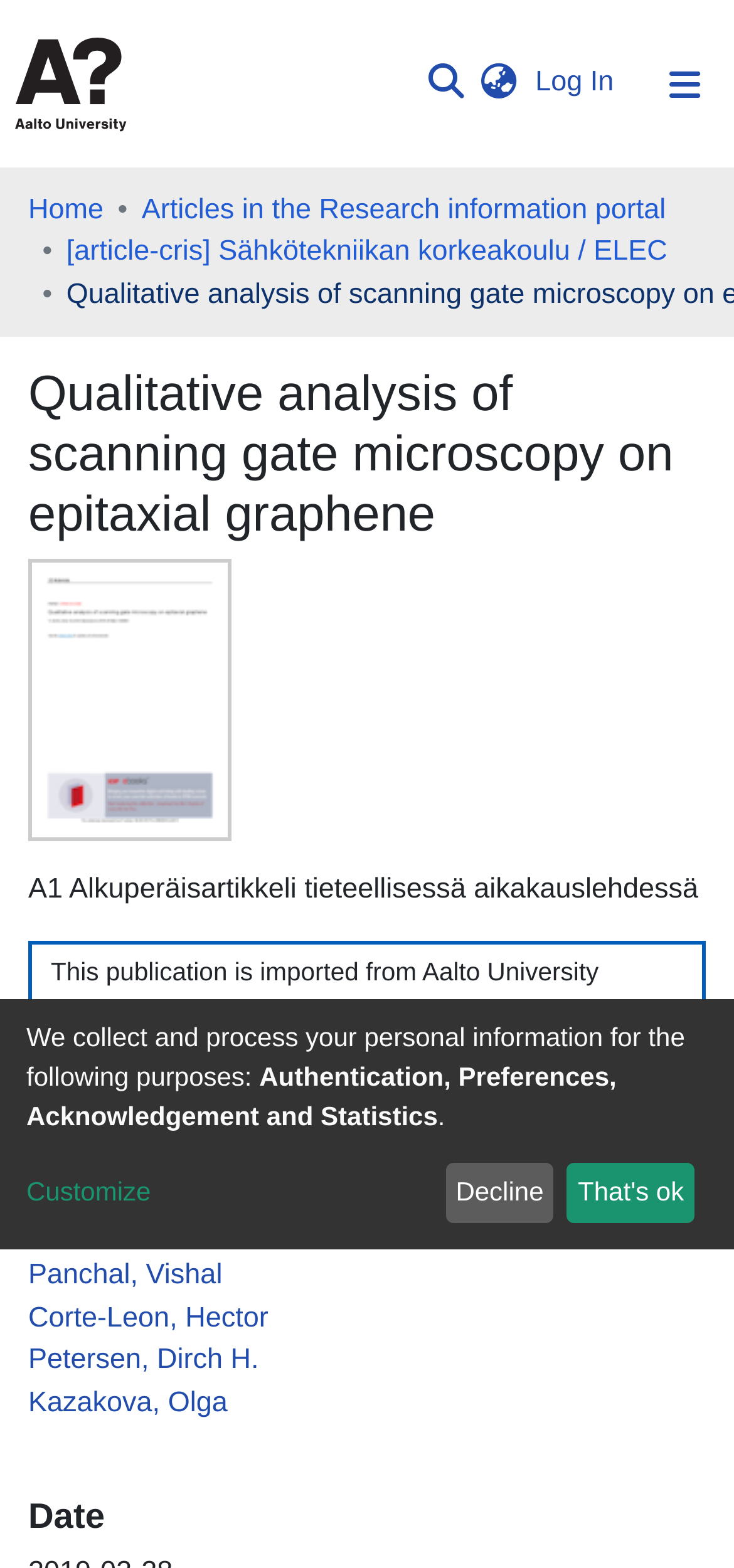Answer the question briefly using a single word or phrase: 
What type of publication is being described?

Article